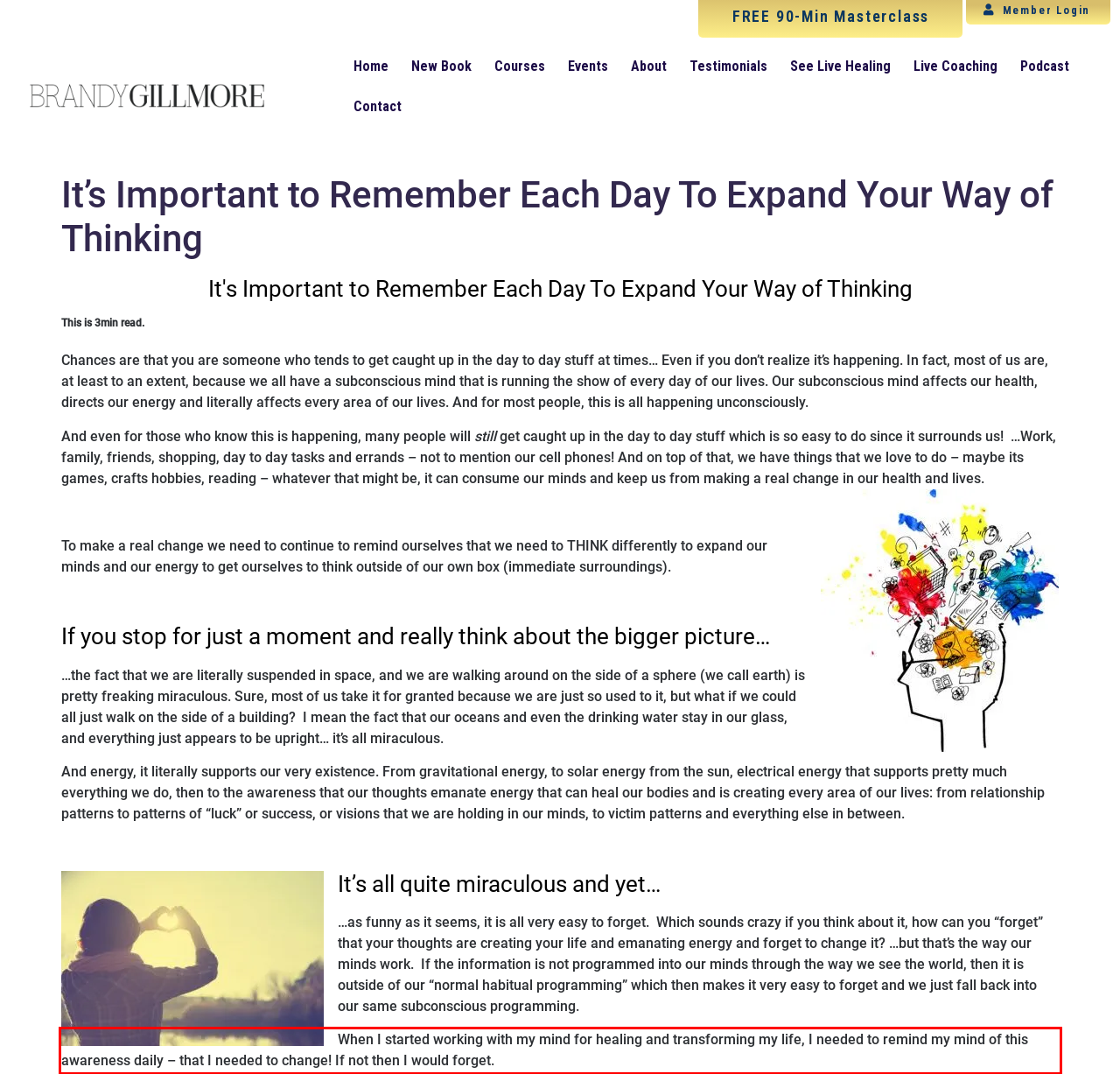Within the screenshot of the webpage, there is a red rectangle. Please recognize and generate the text content inside this red bounding box.

When I started working with my mind for healing and transforming my life, I needed to remind my mind of this awareness daily – that I needed to change! If not then I would forget.